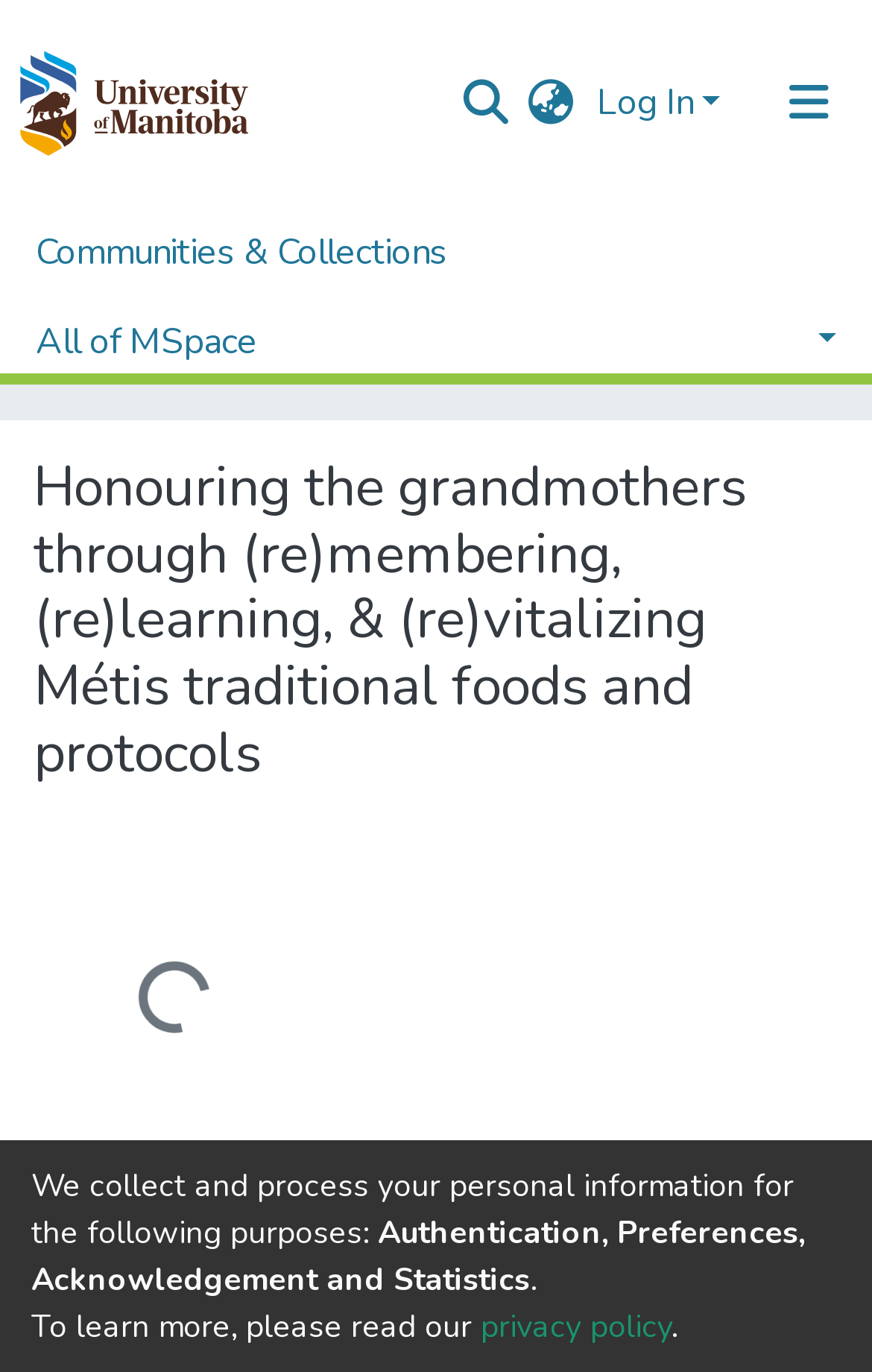What is the purpose of collecting personal information?
Examine the image and provide an in-depth answer to the question.

According to the webpage, personal information is collected for the purposes of 'Authentication, Preferences, Acknowledgement and Statistics'. This information is provided in a static text element located at the bottom of the webpage.